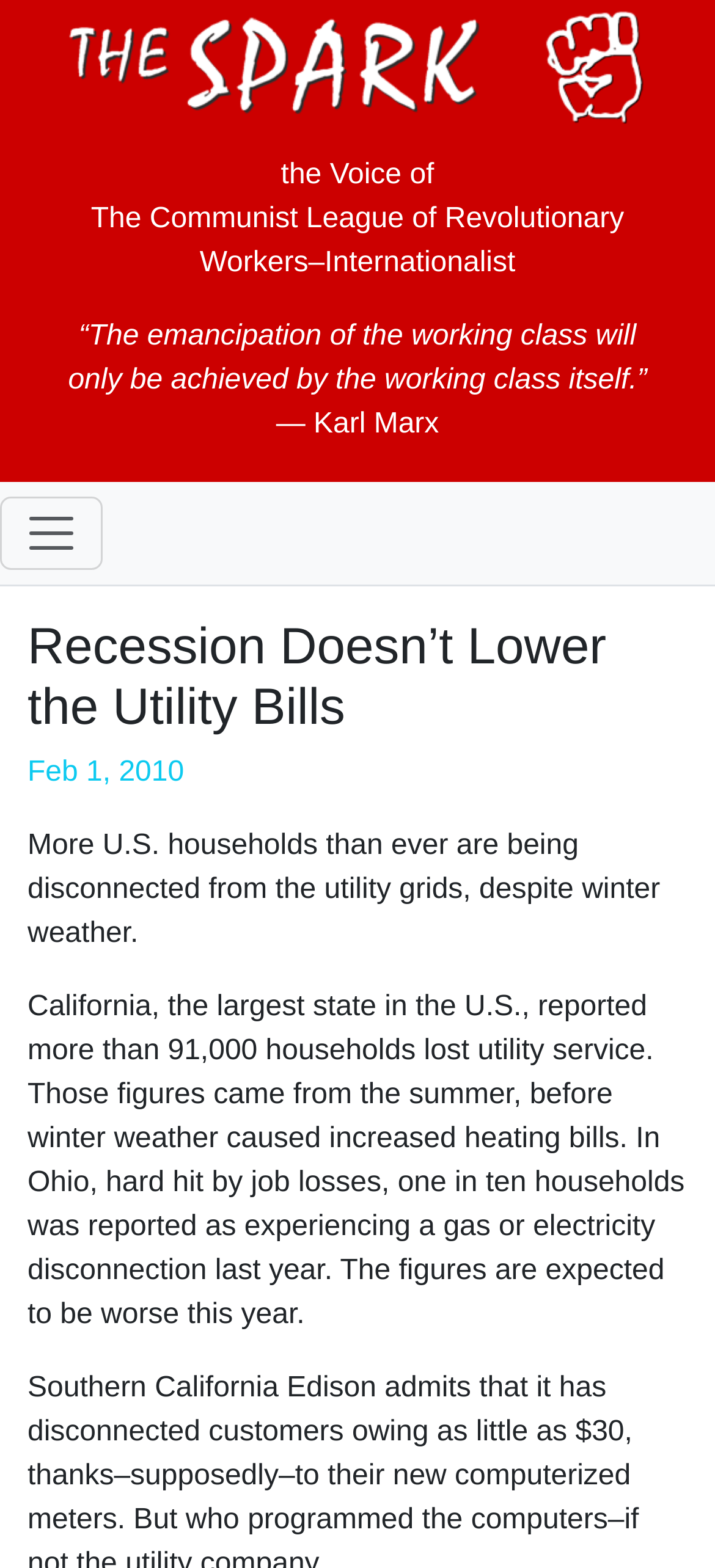Identify and provide the text content of the webpage's primary headline.

Recession Doesn’t Lower the Utility Bills